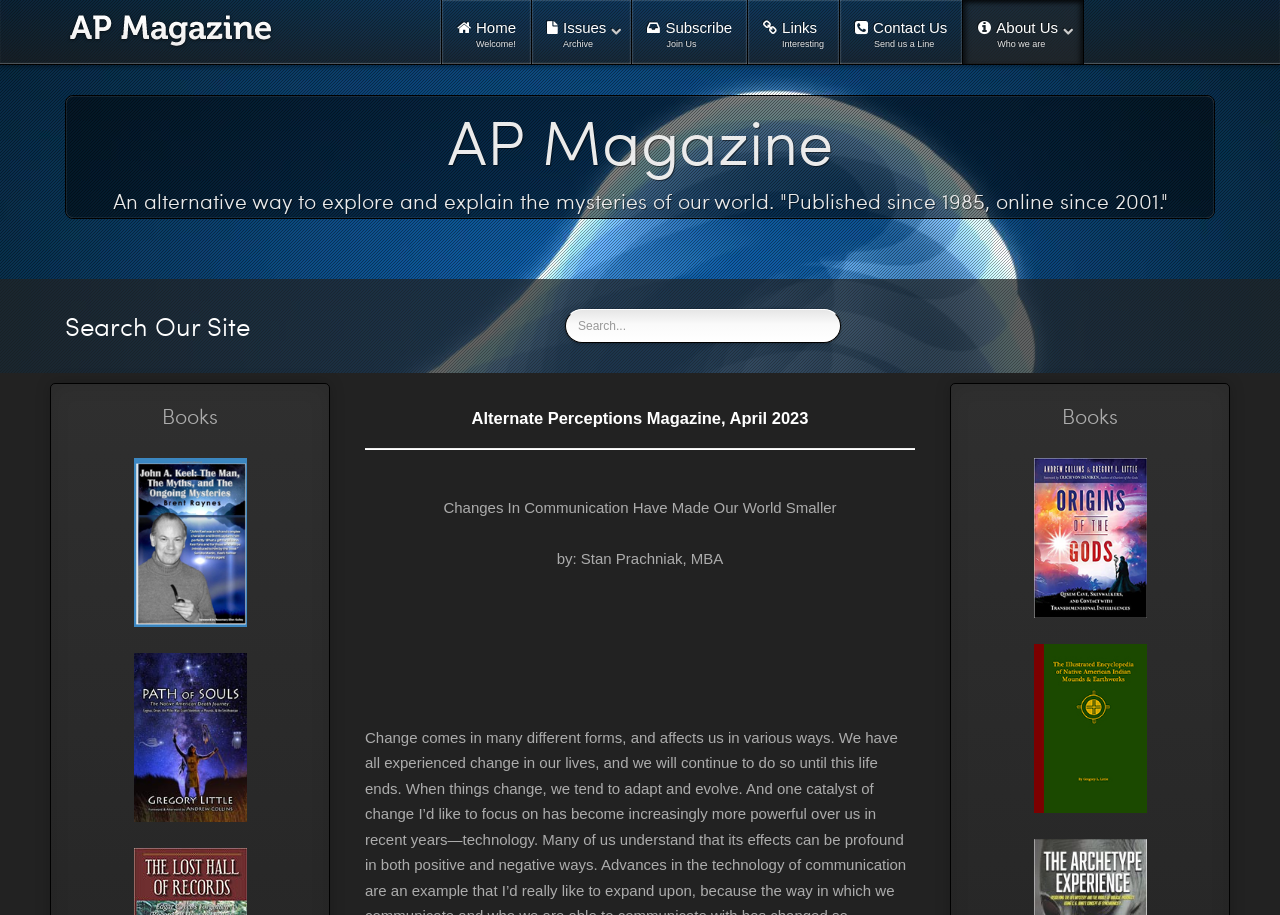Reply to the question with a brief word or phrase: What is the topic of the article?

Changes In Communication